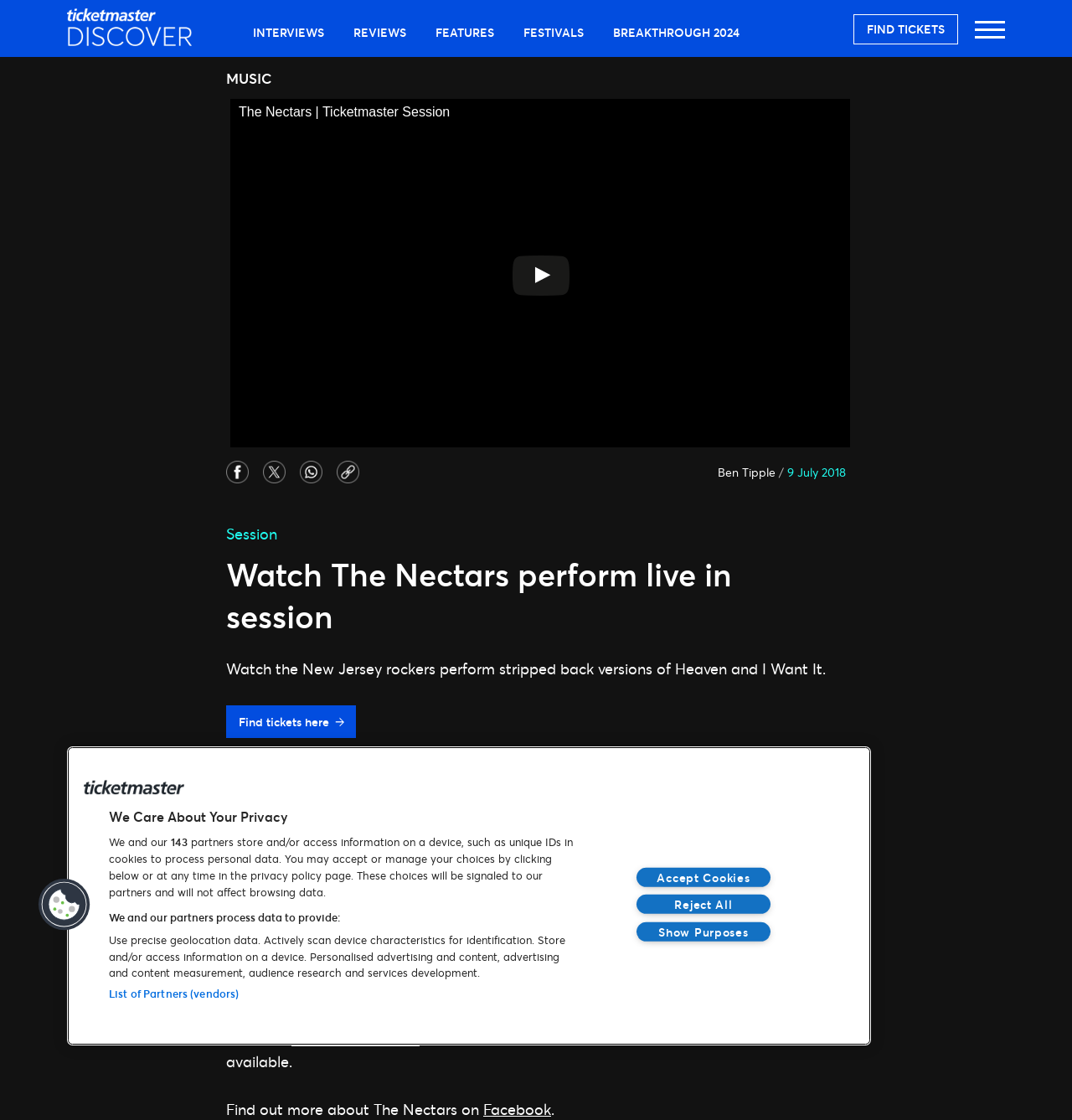Answer the question using only a single word or phrase: 
What are the two songs performed by The Nectars in the session?

Heaven and I Want It